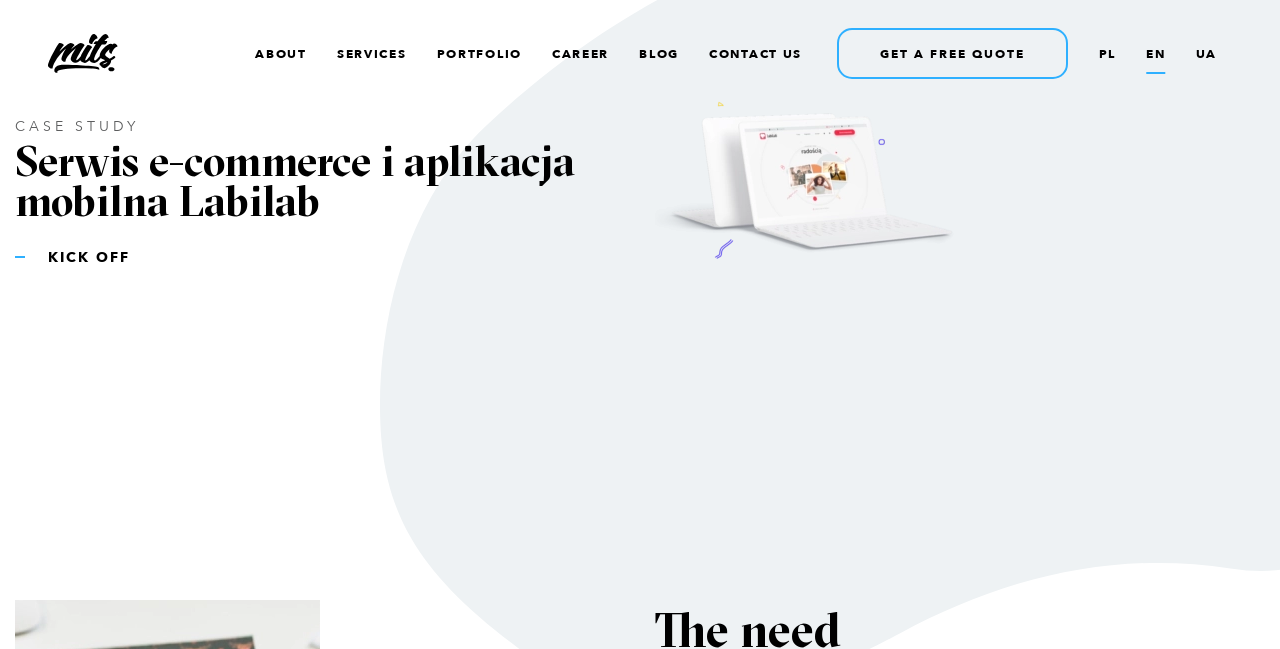Analyze the image and provide a detailed answer to the question: What is the current section of the webpage?

The current section of the webpage is a case study, as indicated by the 'CASE STUDY' label located above the heading 'Serwis e-commerce i aplikacja mobilna Labilab'.